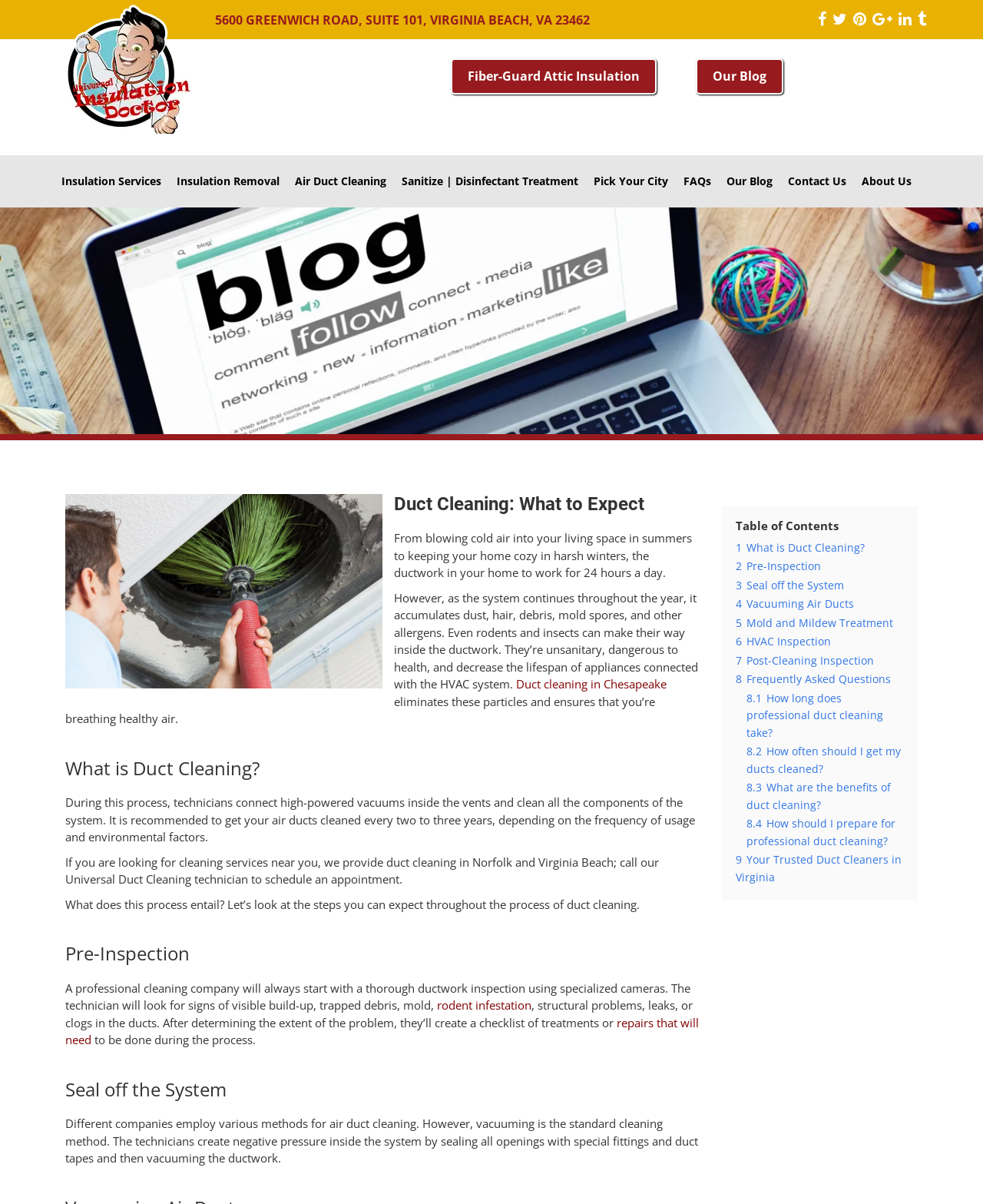What is the purpose of duct cleaning?
Please provide a comprehensive and detailed answer to the question.

I found the answer by reading the static text element that explains the benefits of duct cleaning, which states that it eliminates particles and ensures that you're breathing healthy air.